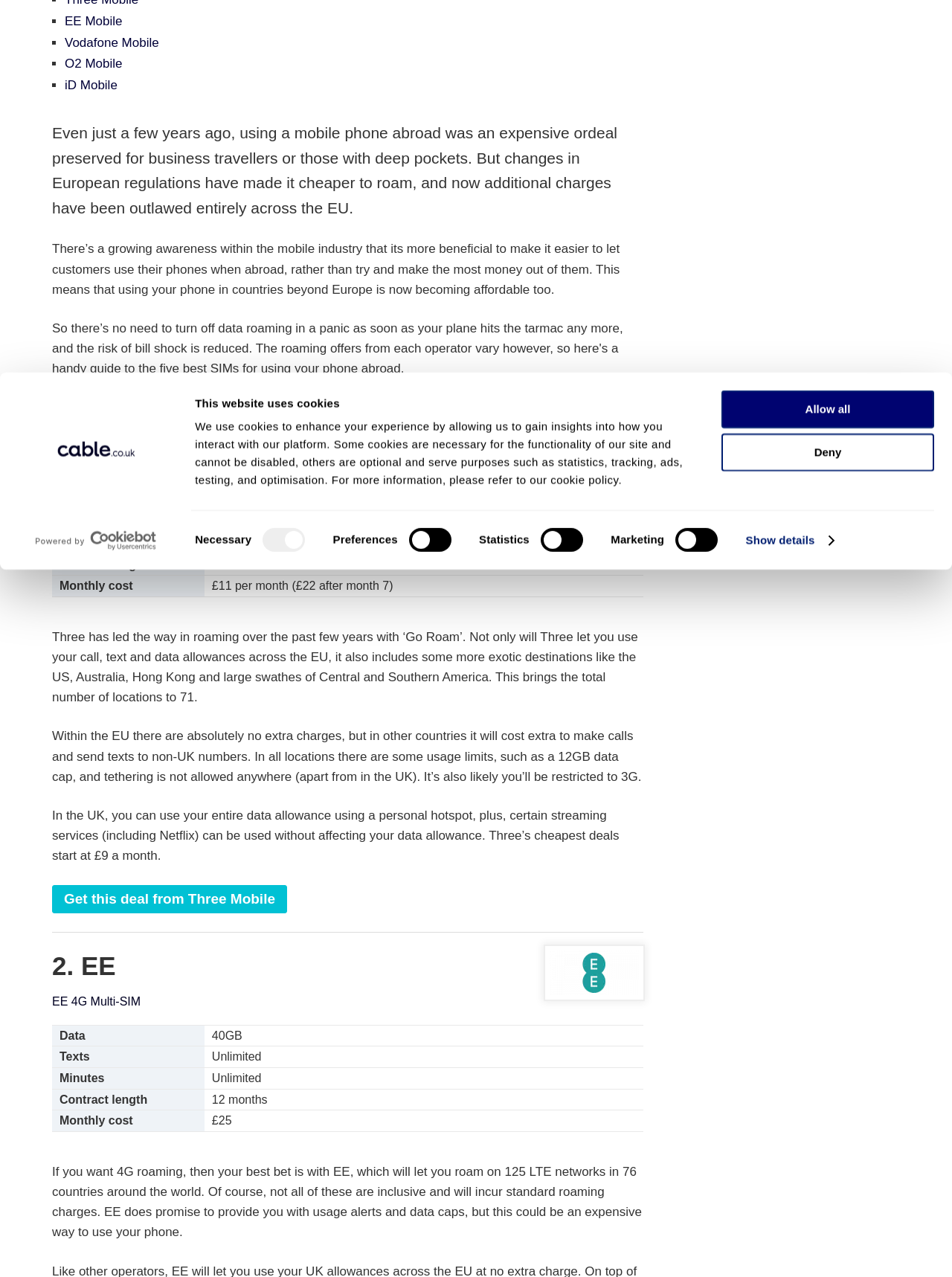From the element description: "Allow all", extract the bounding box coordinates of the UI element. The coordinates should be expressed as four float numbers between 0 and 1, in the order [left, top, right, bottom].

[0.758, 0.233, 0.981, 0.262]